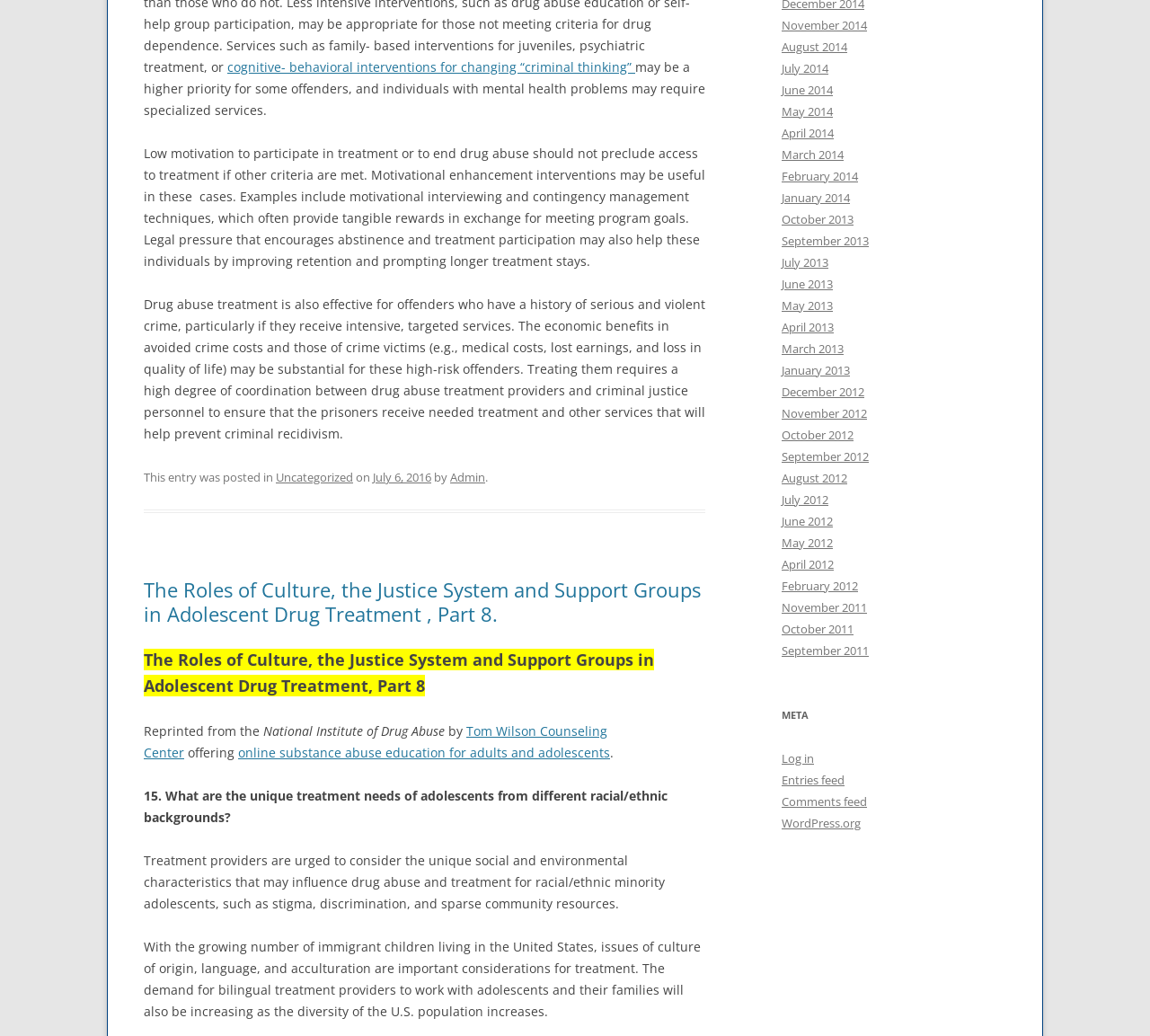Find the bounding box coordinates for the area that should be clicked to accomplish the instruction: "Click the link to view posts from November 2014".

[0.68, 0.016, 0.754, 0.032]